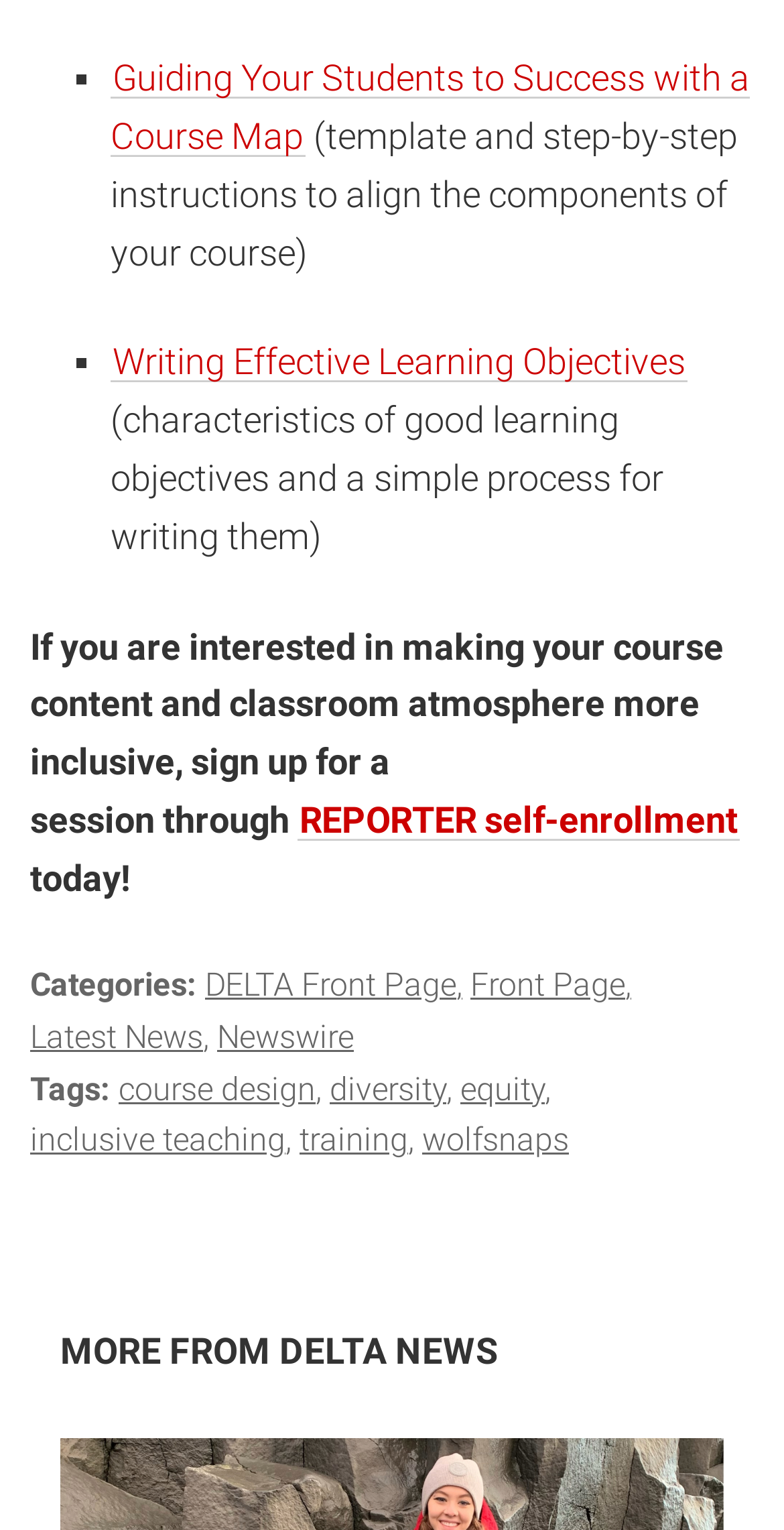Locate the bounding box coordinates of the UI element described by: "Newswire". Provide the coordinates as four float numbers between 0 and 1, formatted as [left, top, right, bottom].

[0.277, 0.665, 0.451, 0.69]